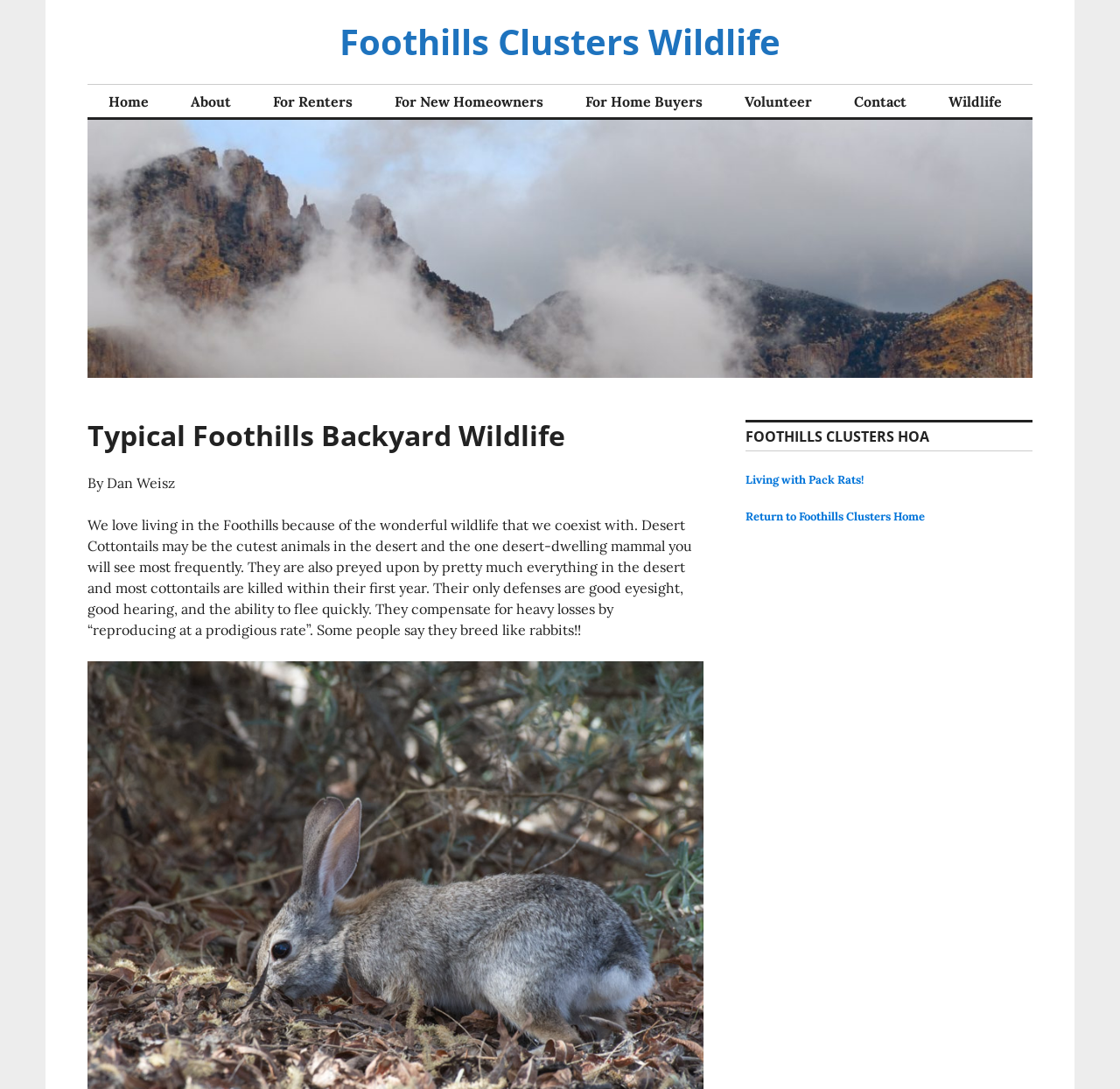Find the bounding box coordinates of the element's region that should be clicked in order to follow the given instruction: "go to home page". The coordinates should consist of four float numbers between 0 and 1, i.e., [left, top, right, bottom].

[0.078, 0.079, 0.152, 0.108]